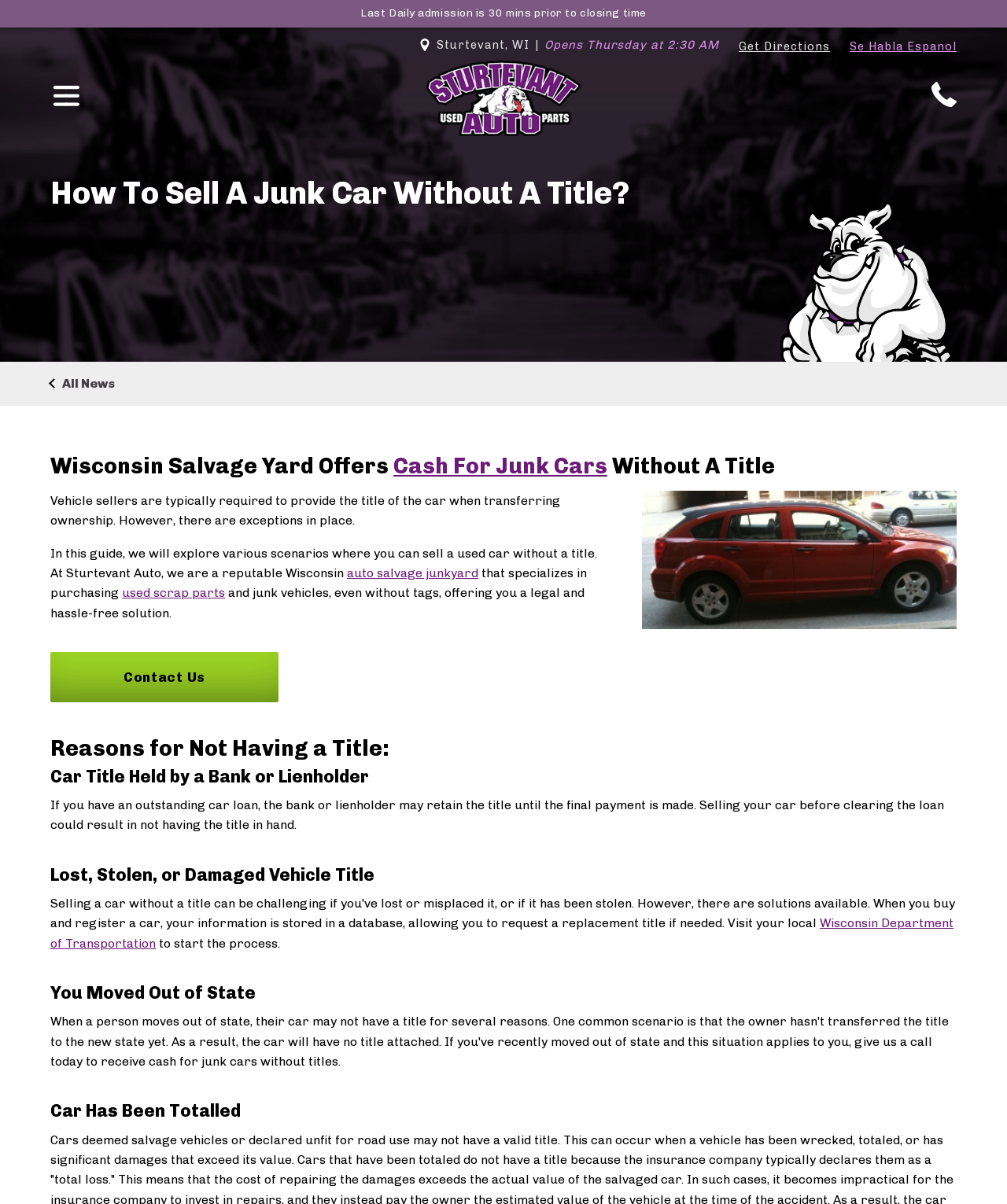Locate the bounding box coordinates of the area where you should click to accomplish the instruction: "Contact Sturtevant Auto".

[0.05, 0.542, 0.277, 0.583]